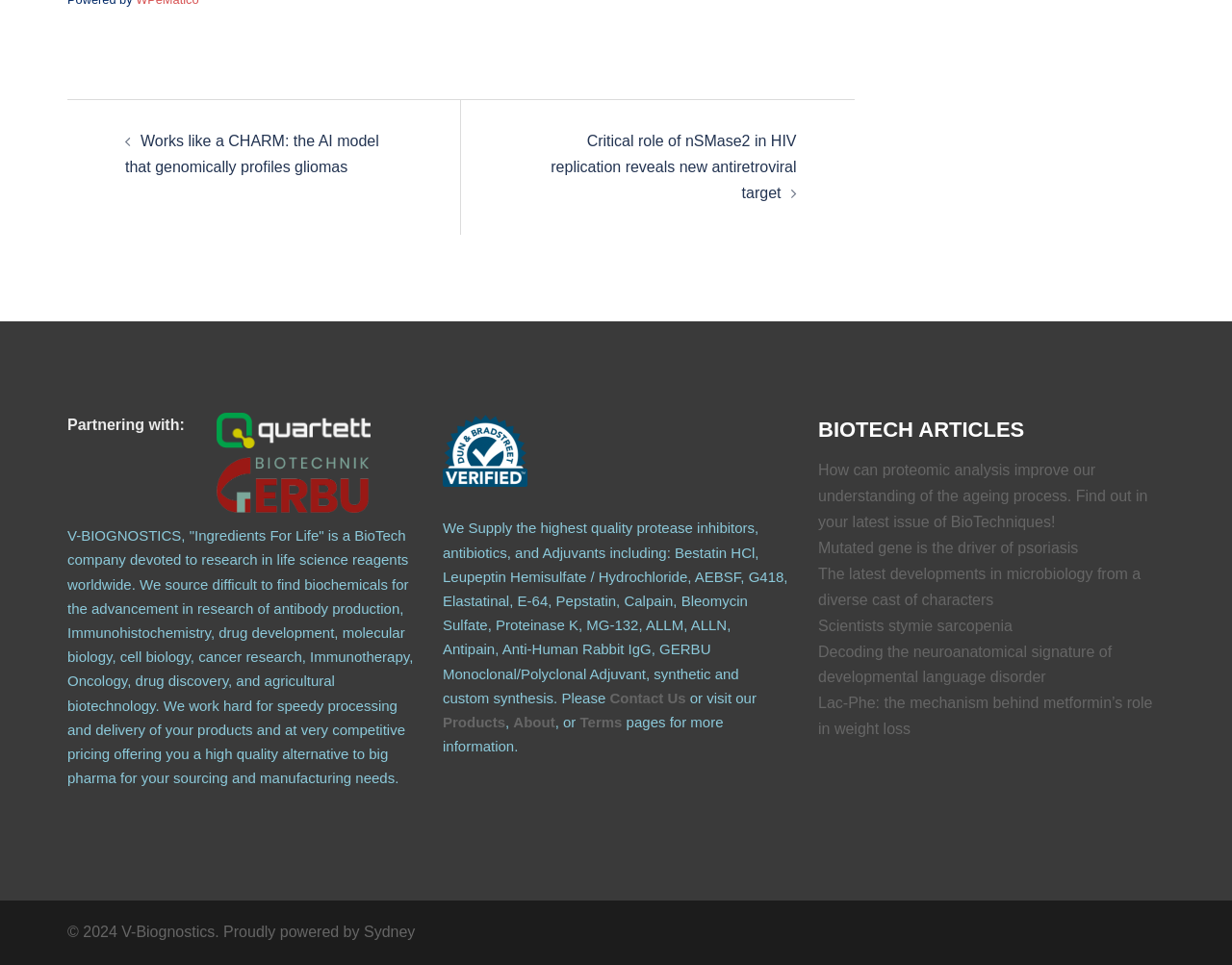Using the provided description: "alt="D&B VERIFIED Seal"", find the bounding box coordinates of the corresponding UI element. The output should be four float numbers between 0 and 1, in the format [left, top, right, bottom].

[0.359, 0.457, 0.428, 0.474]